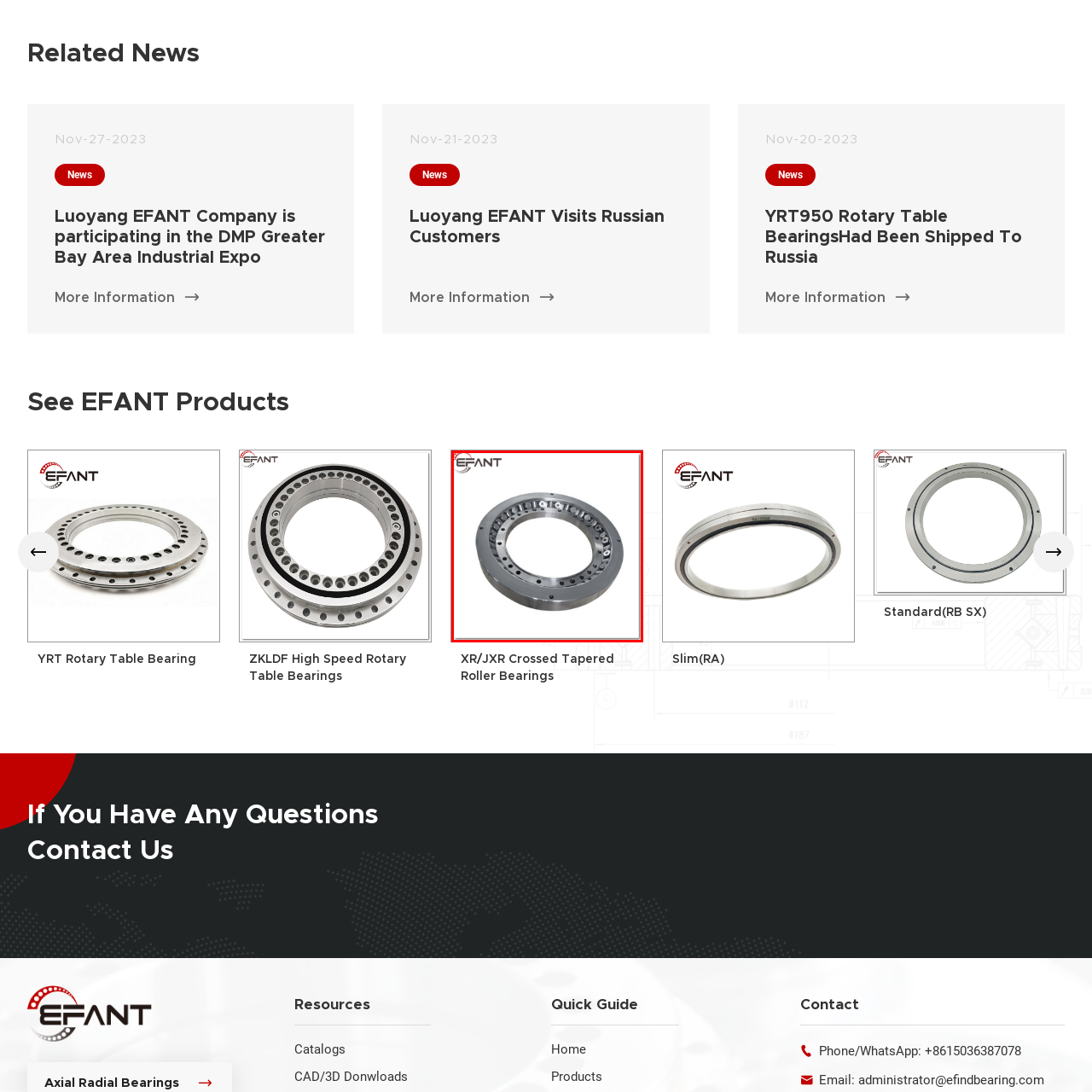Elaborate on the visual content inside the red-framed section with detailed information.

This image showcases a precision-engineered rotary table bearing, prominently designed by EFANT. The component features a sleek, metallic finish with multiple small holes around its outer edge, indicating its application for mounting and fastening in mechanical assemblies. The round shape and robust construction suggest that it is intended for high-performance machinery, providing smooth and stable rotation. The EFANT logo is displayed at the upper left corner of the image, denoting the brand's commitment to quality in the field of precision bearings. This bearing is part of their product line aimed at enhancing operational efficiency in various industrial applications.